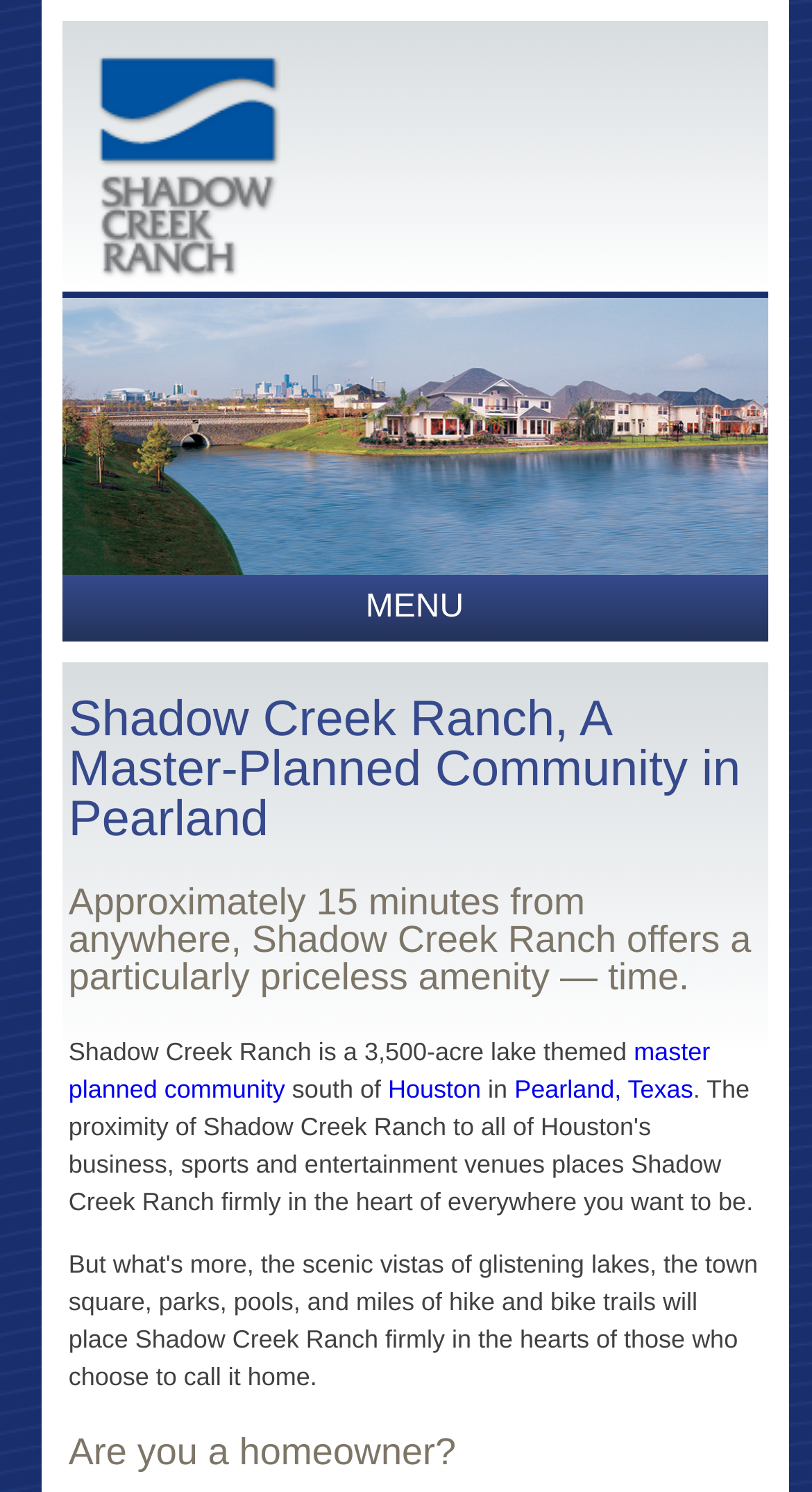What type of community is Shadow Creek Ranch?
Analyze the image and deliver a detailed answer to the question.

Based on the webpage content, specifically the StaticText 'Shadow Creek Ranch is a 3,500-acre lake themed master planned community' and the heading 'Shadow Creek Ranch, A Master-Planned Community in Pearland', it can be inferred that Shadow Creek Ranch is a master-planned community.